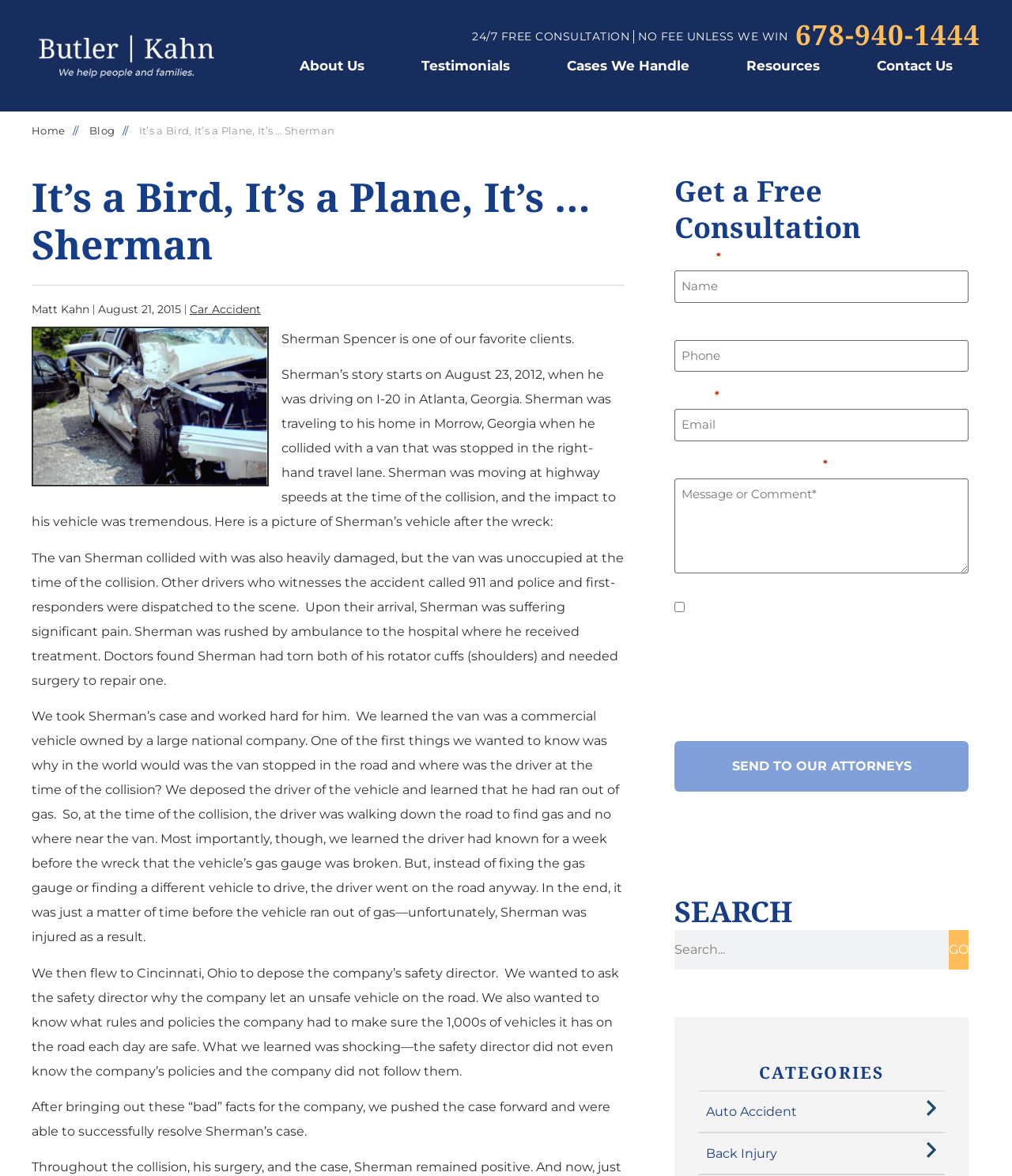What is the name of the law firm that handled Sherman's case?
Ensure your answer is thorough and detailed.

The name of the law firm can be found at the top of the webpage, next to the 'BK logo' and in the text that describes the law firm's actions in handling Sherman's case.